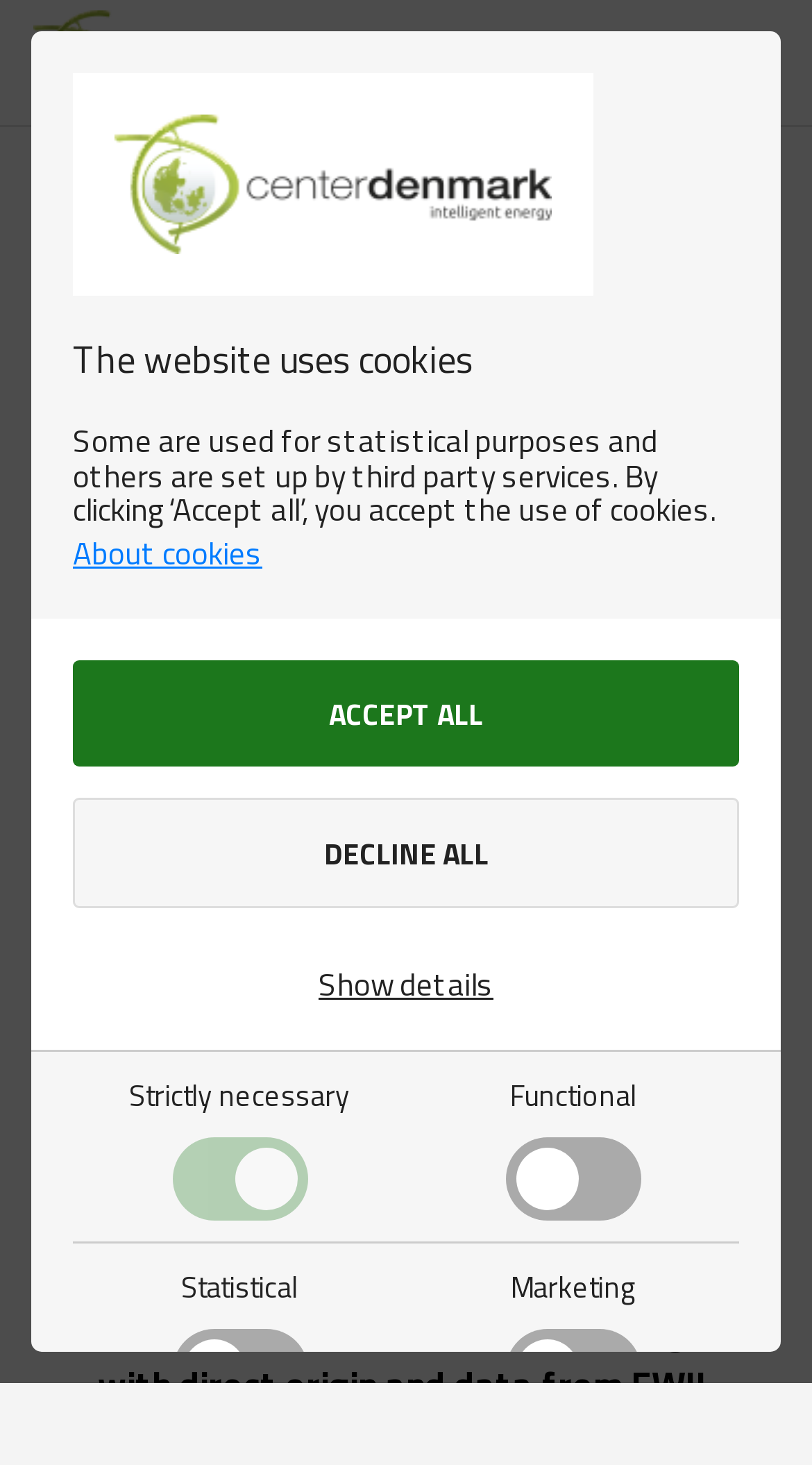Please determine the bounding box coordinates of the clickable area required to carry out the following instruction: "Click the 'Centerdenmark Logo'". The coordinates must be four float numbers between 0 and 1, represented as [left, top, right, bottom].

[0.041, 0.0, 0.44, 0.085]